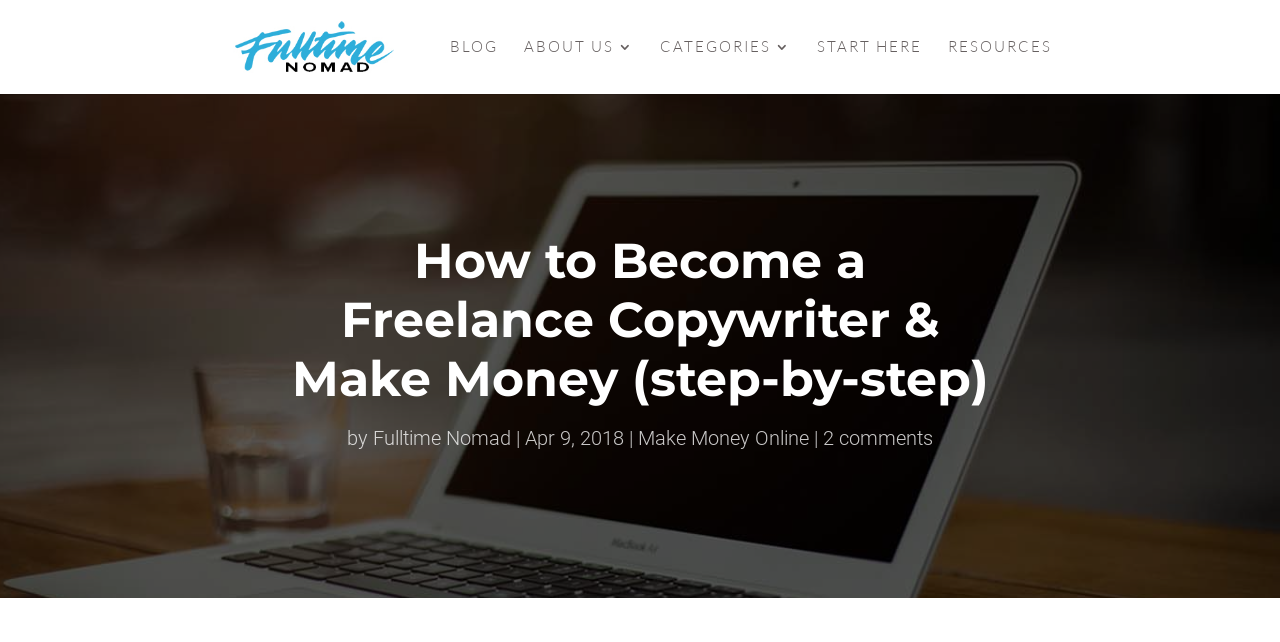Please identify the primary heading on the webpage and return its text.

How to Become a Freelance Copywriter & Make Money (step-by-step)